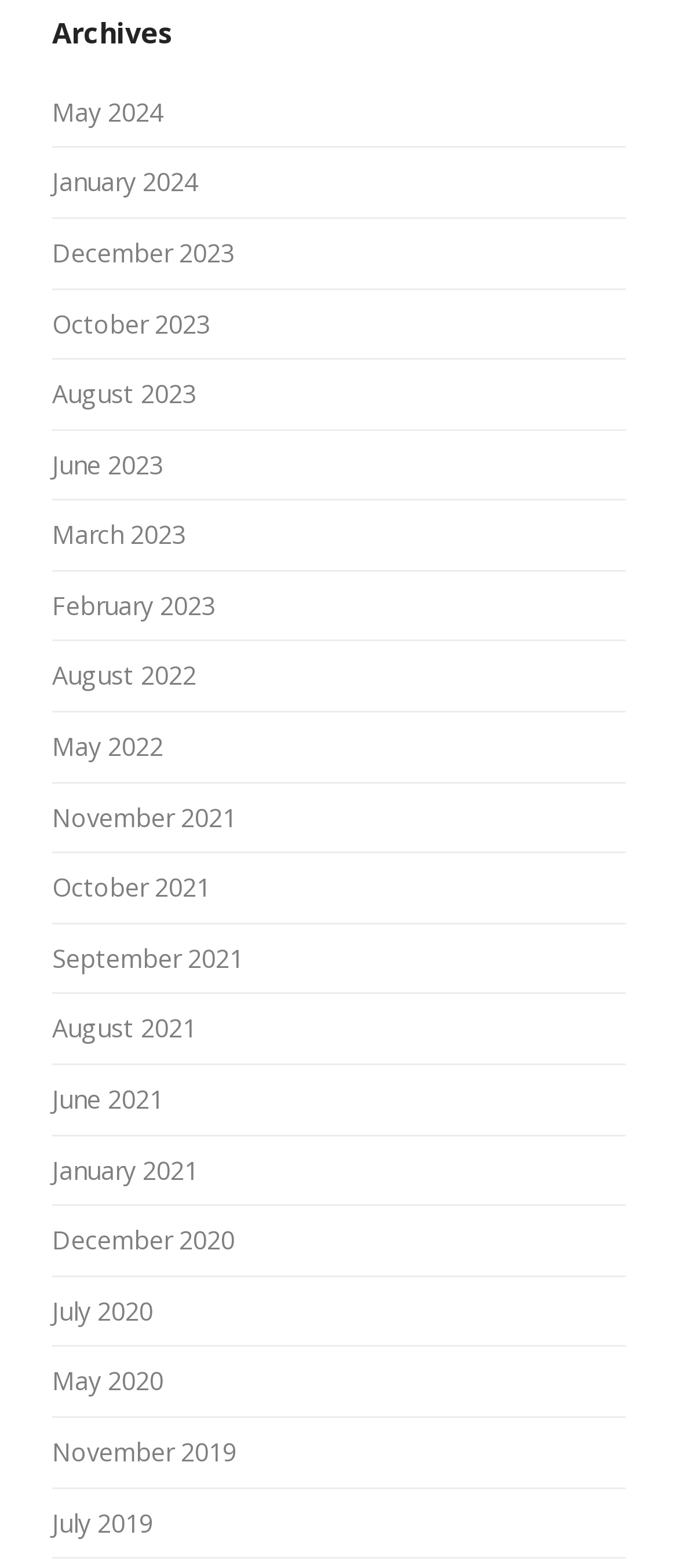Provide the bounding box coordinates of the area you need to click to execute the following instruction: "browse archives for January 2021".

[0.077, 0.735, 0.292, 0.757]